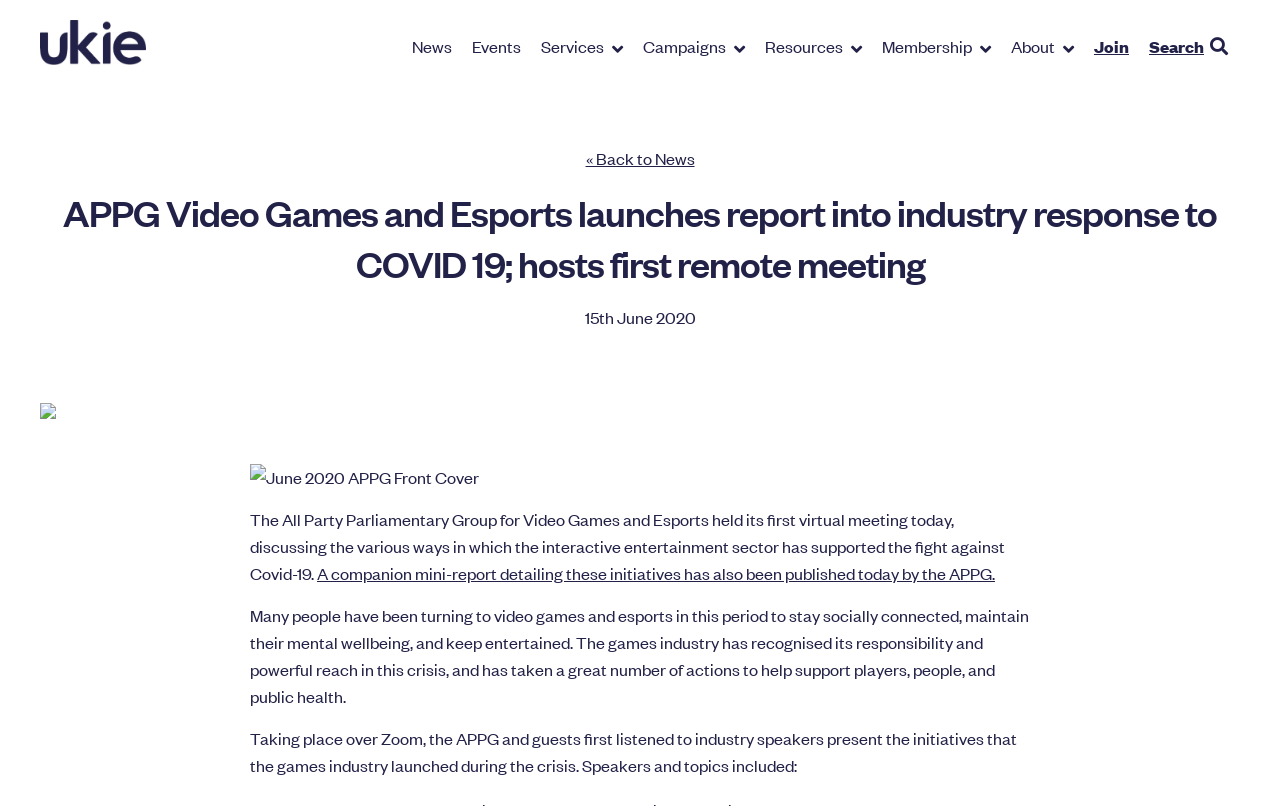What is the purpose of the games industry during the crisis?
Use the screenshot to answer the question with a single word or phrase.

Support players, people, and public health